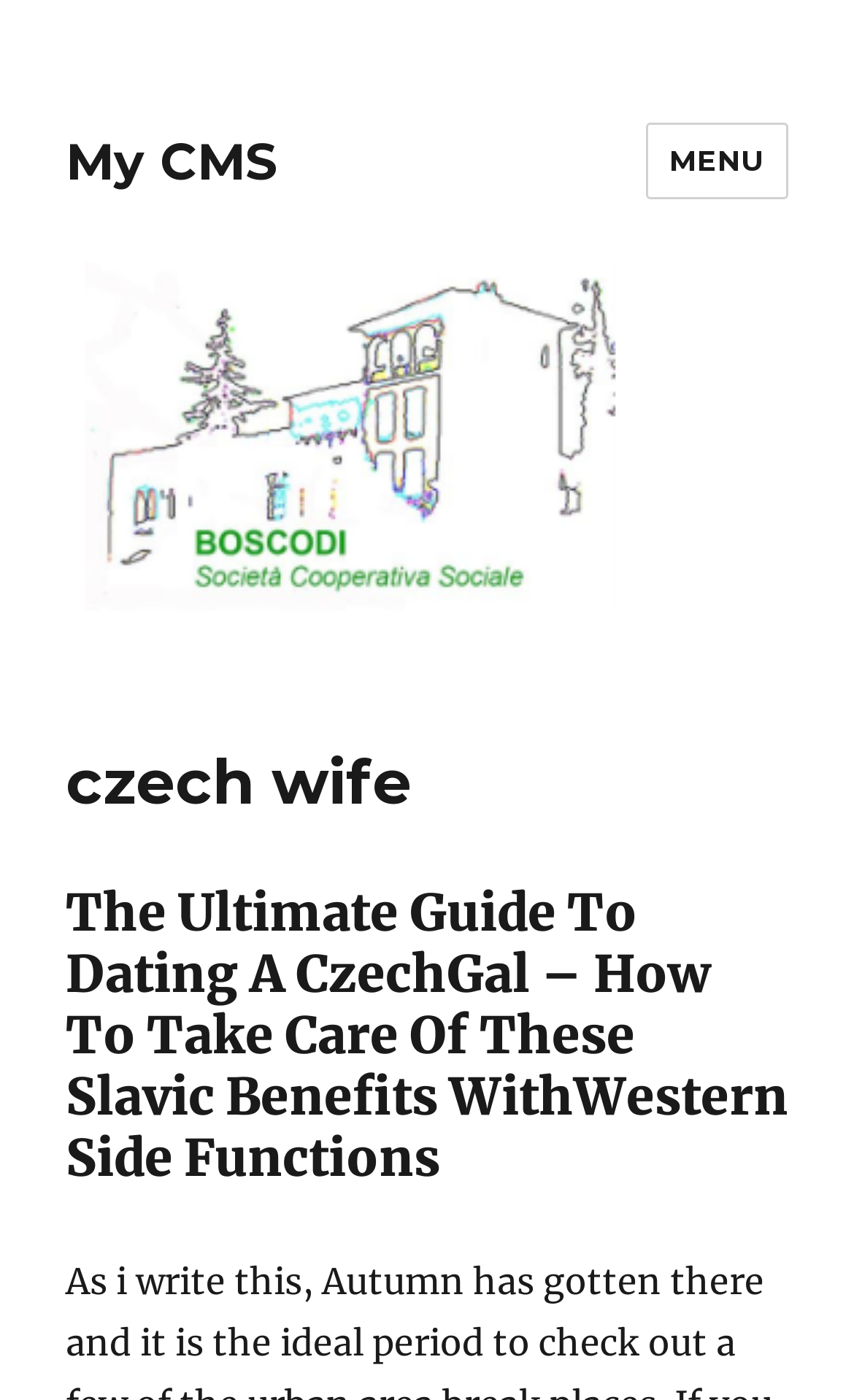Determine the bounding box coordinates of the UI element described by: "alt="My CMS"".

[0.077, 0.186, 0.923, 0.444]